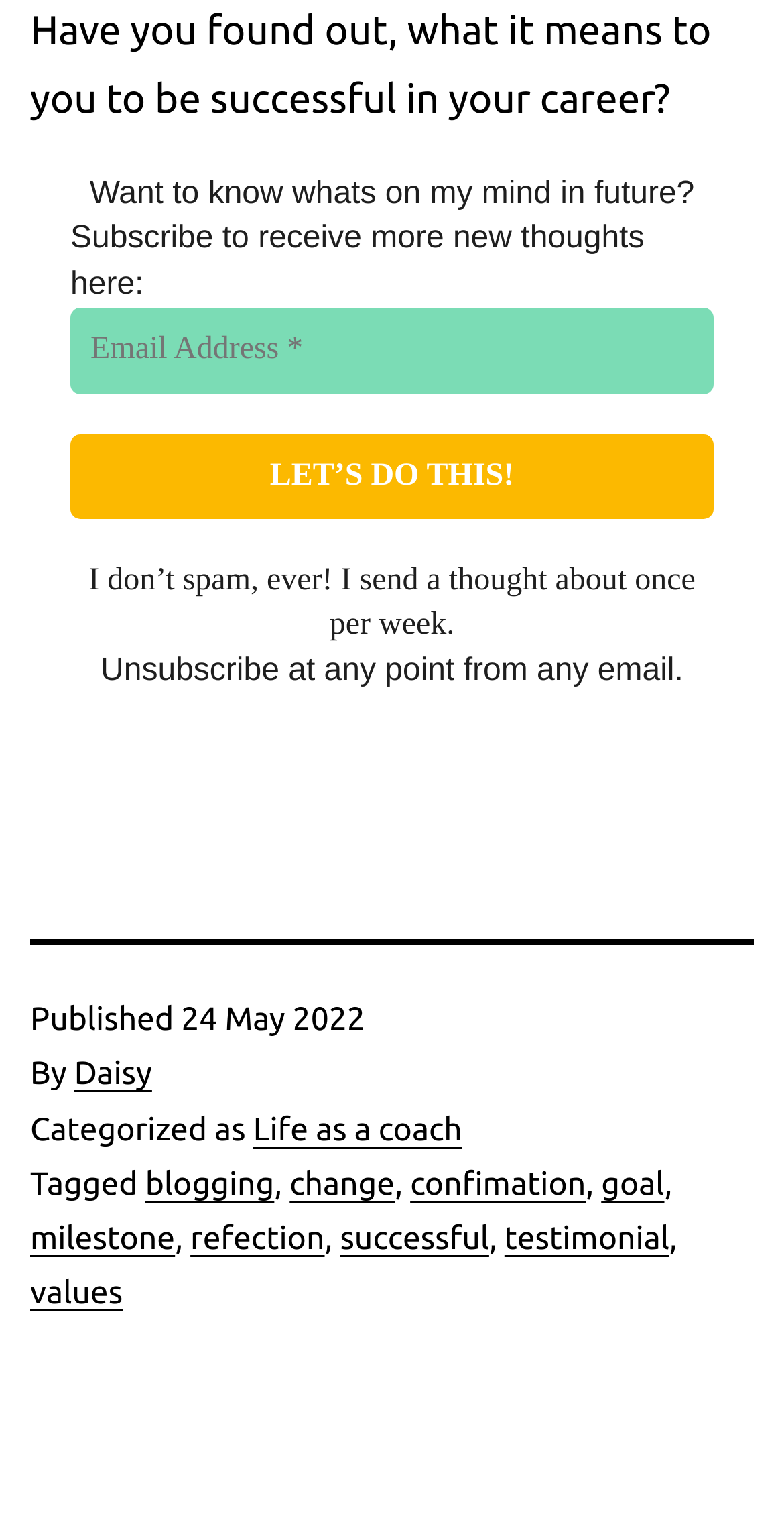Give a concise answer using only one word or phrase for this question:
What is the date of publication of the article?

24 May 2022